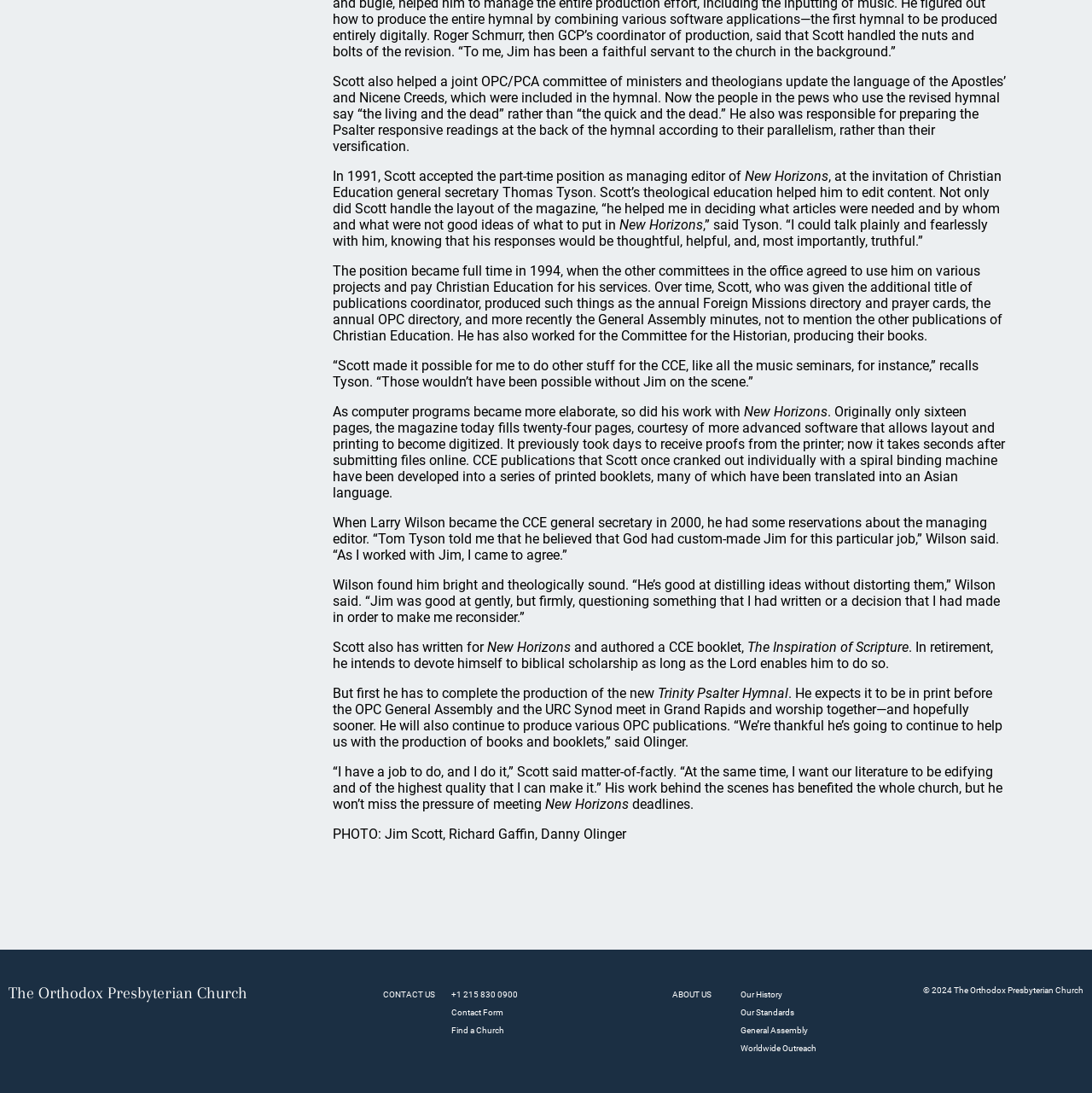What is the name of the magazine Jim Scott worked on?
Refer to the image and give a detailed answer to the question.

The text mentions that Jim Scott worked on New Horizons magazine, and even wrote for it. The magazine's layout and printing became digitized, and it grew from 16 to 24 pages.